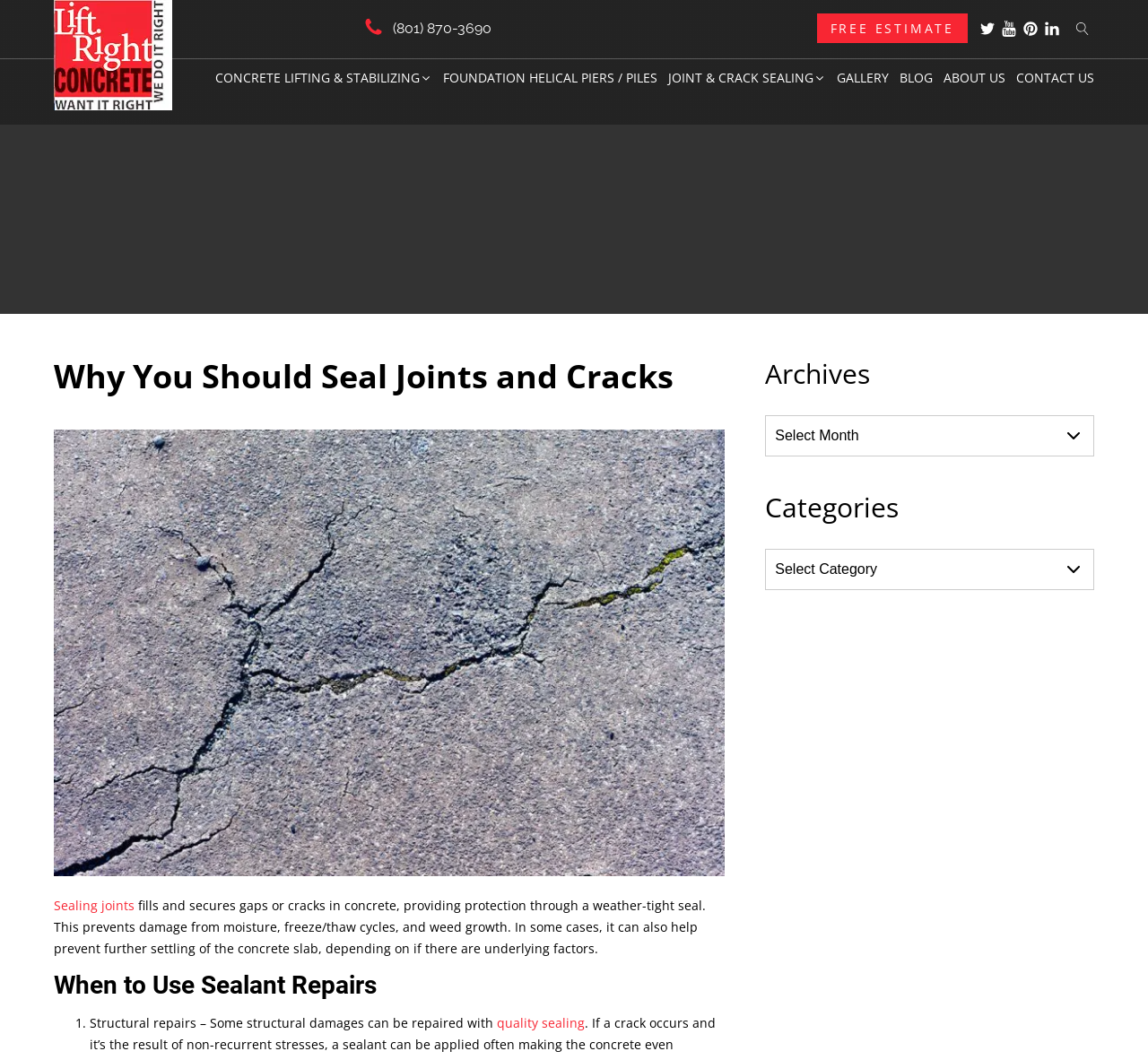What is the topic of the main content?
Please answer using one word or phrase, based on the screenshot.

Sealing joints and cracks